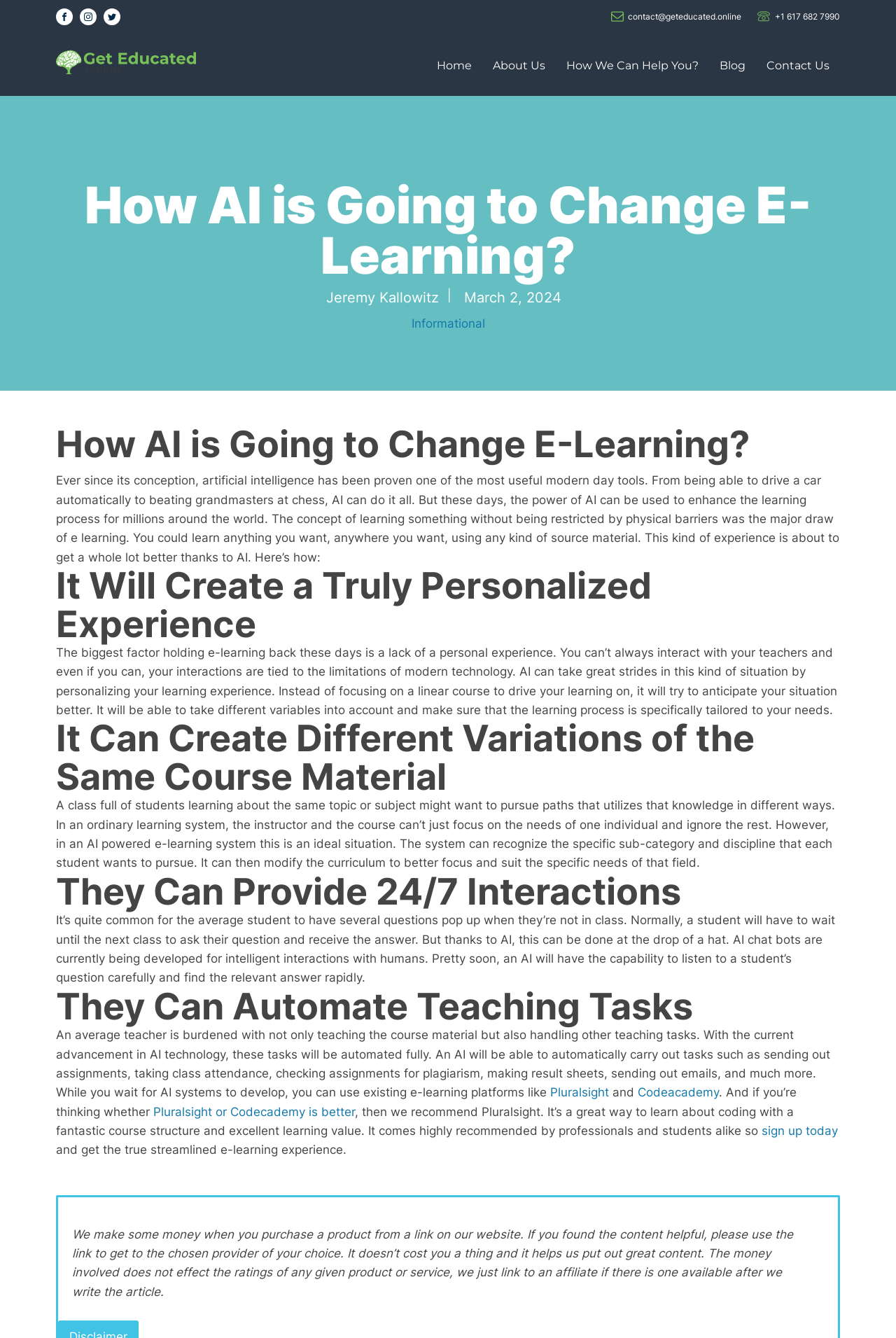Your task is to find and give the main heading text of the webpage.

How AI is Going to Change E-Learning?